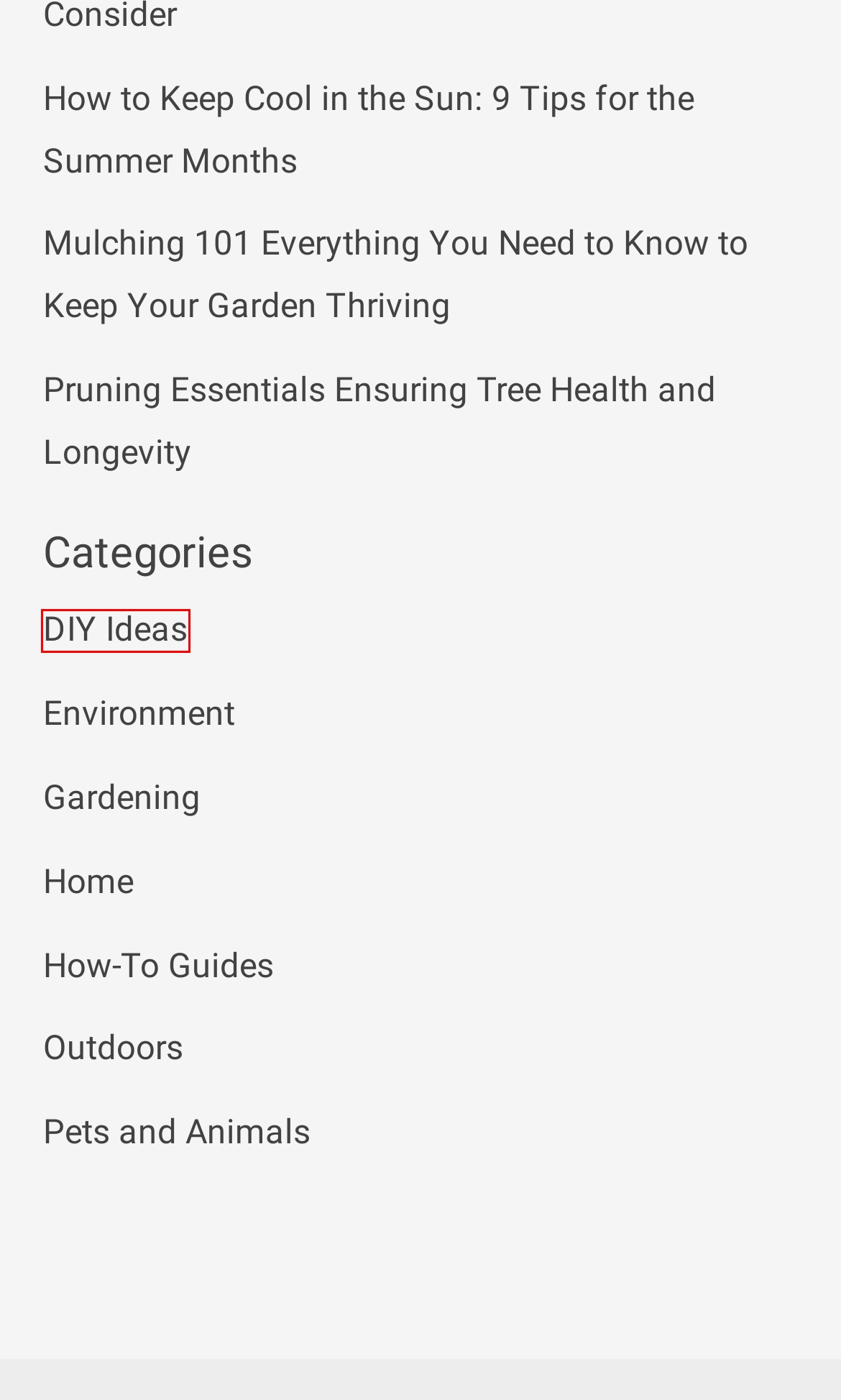You are provided a screenshot of a webpage featuring a red bounding box around a UI element. Choose the webpage description that most accurately represents the new webpage after clicking the element within the red bounding box. Here are the candidates:
A. DIY Ideas Archives - Wildwood Gardens
B. How to Keep Cool in the Sun: 9 Tips for the Summer Months - Wildwood Gardens
C. Pets and Animals Archives - Wildwood Gardens
D. Home Archives - Wildwood Gardens
E. Gardening Archives - Wildwood Gardens
F. Mulching 101 Everything You Need to Know to Keep Your Garden Thriving - Wildwood Gardens
G. Pruning Essentials Ensuring Tree Health and Longevity - Wildwood Gardens
H. Environment Archives - Wildwood Gardens

A